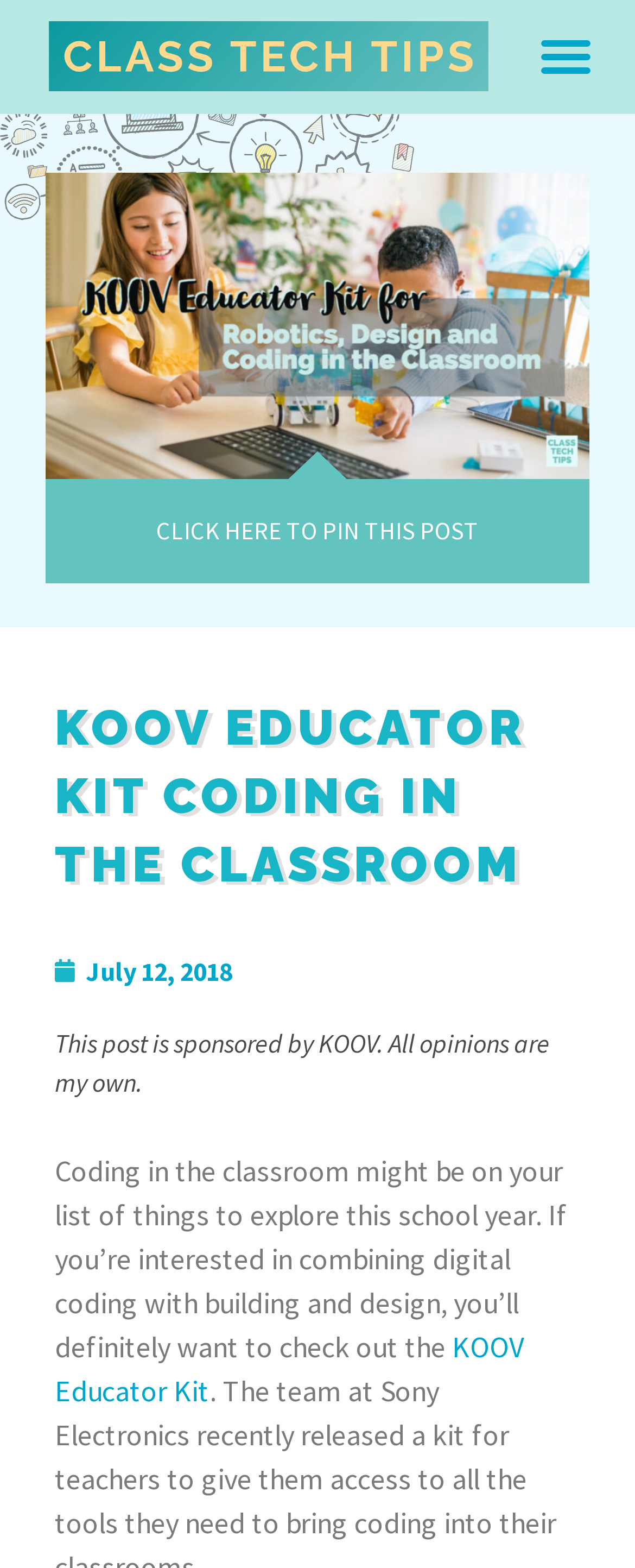Determine the main headline from the webpage and extract its text.

KOOV EDUCATOR KIT CODING IN THE CLASSROOM